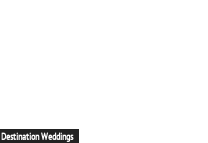What are the idyllic settings mentioned?
Use the information from the screenshot to give a comprehensive response to the question.

The caption specifically mentions Goa and Udaipur as examples of idyllic settings where couples can have a stunning backdrop for their special day, emphasizing the romantic and unforgettable nature of these locations.